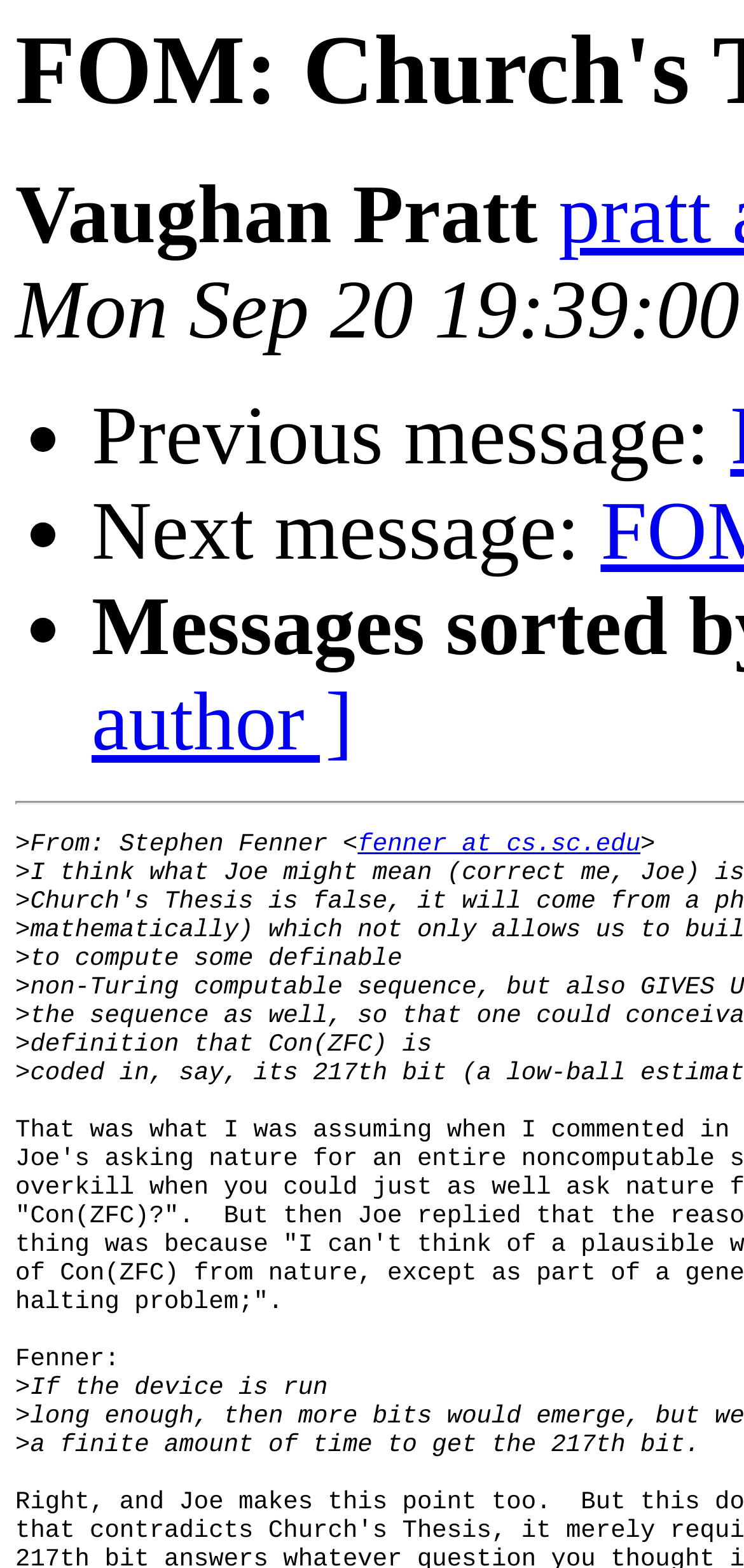Respond to the question below with a single word or phrase:
What is the device trying to compute?

217th bit